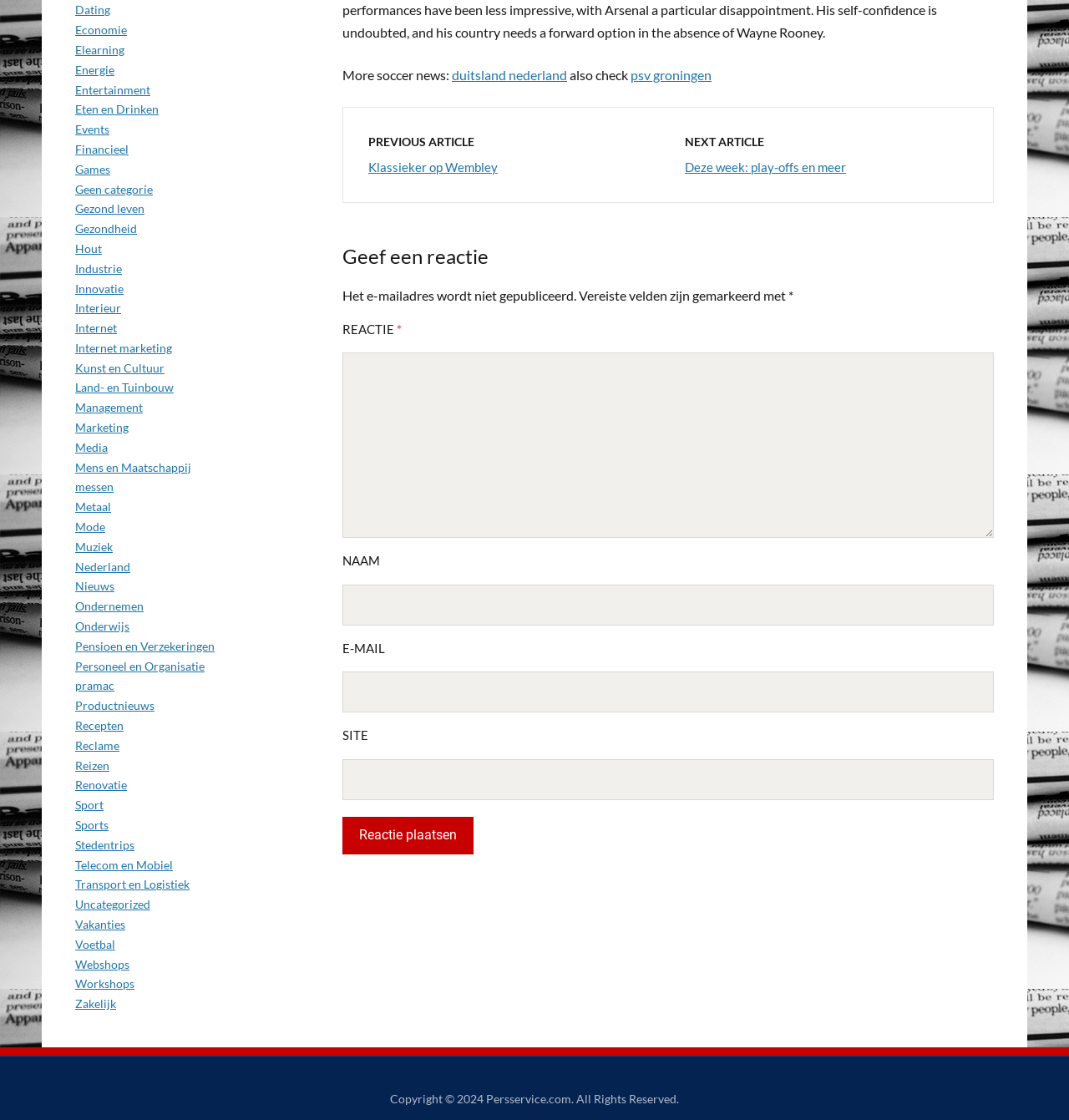Identify the bounding box coordinates for the UI element described as follows: "parent_node: NAAM name="author"". Ensure the coordinates are four float numbers between 0 and 1, formatted as [left, top, right, bottom].

[0.32, 0.522, 0.93, 0.558]